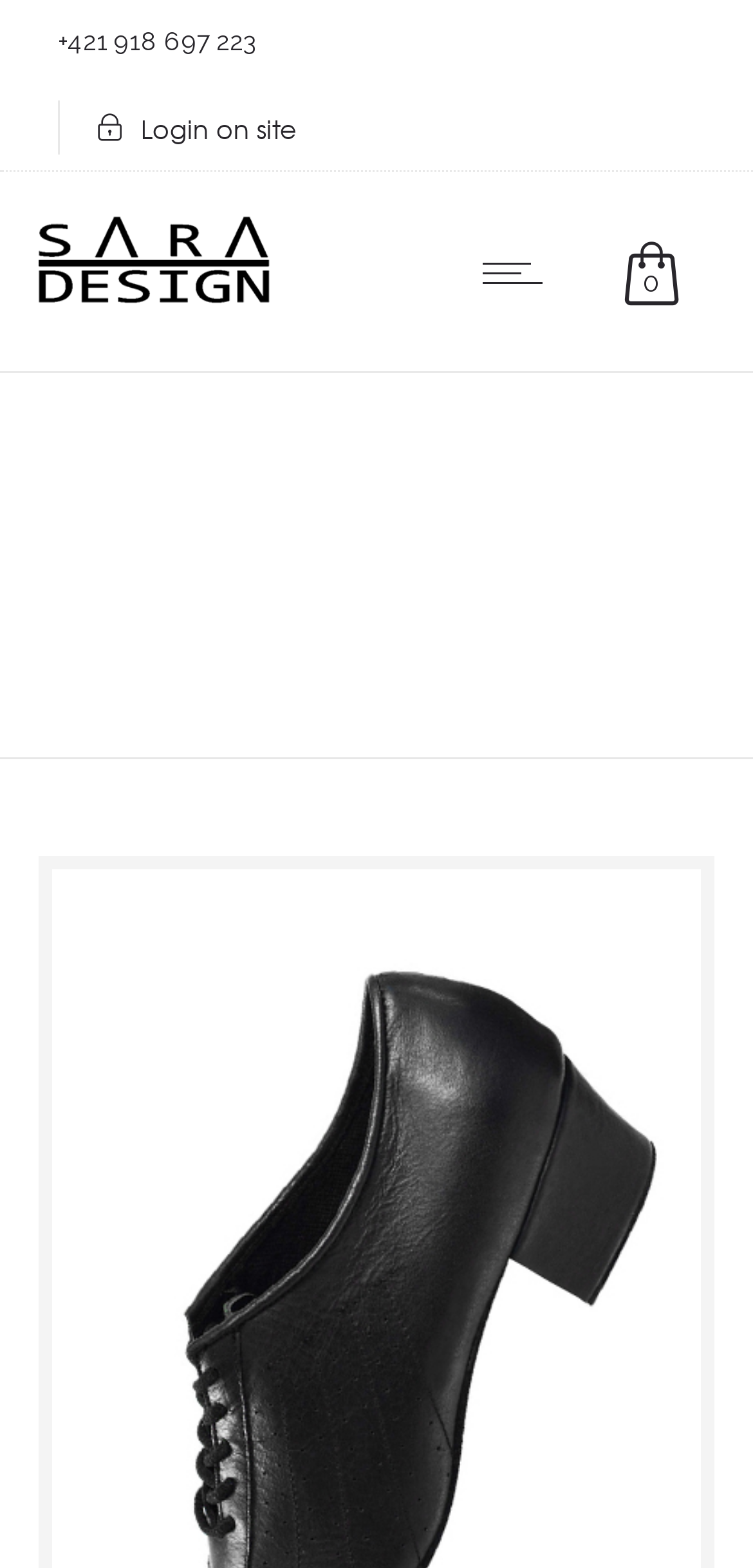Please extract the primary headline from the webpage.

Girls’ / women’s trainers (normal foot) – leather, no.34